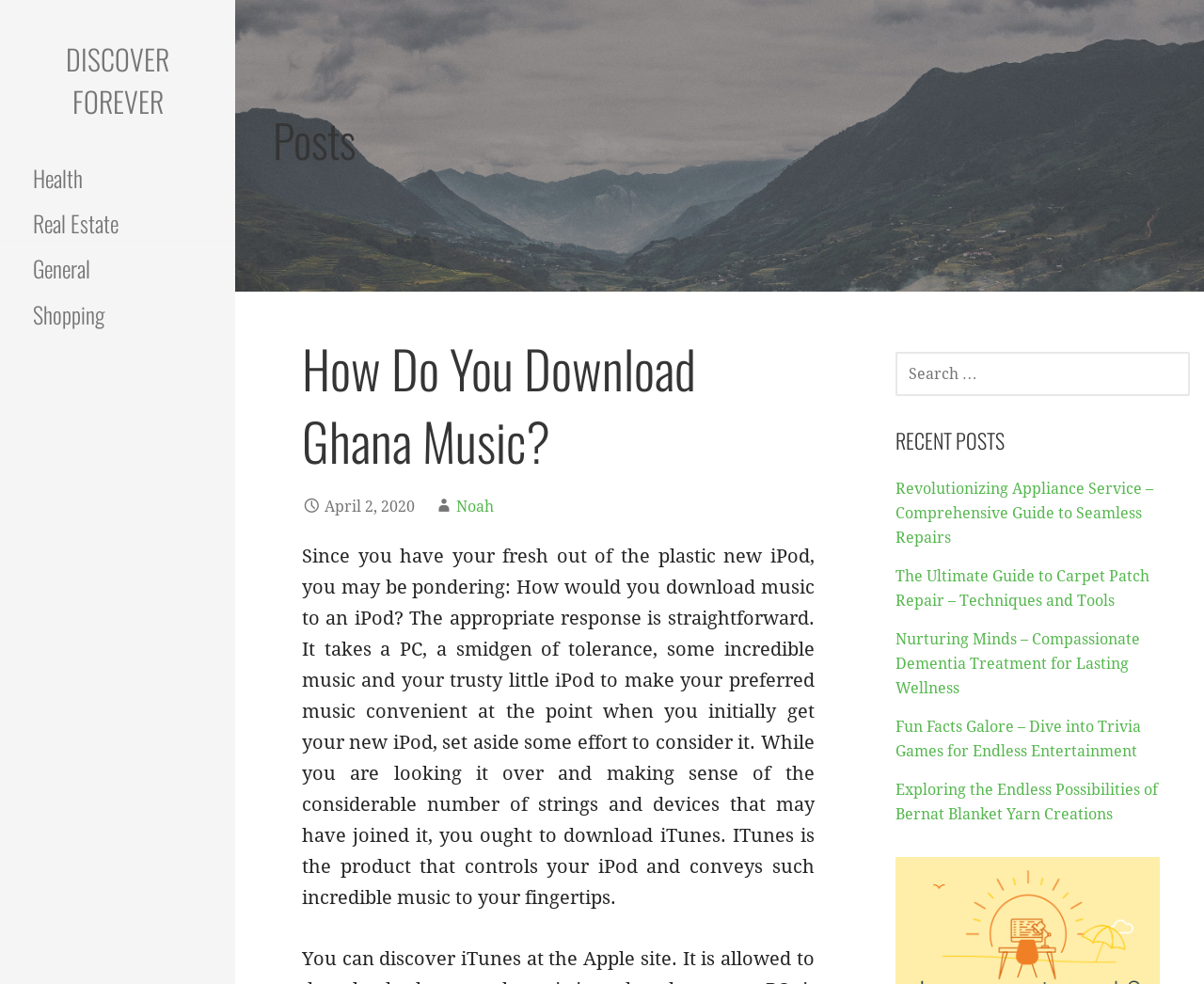What is the purpose of the text box on the webpage?
Provide a detailed and extensive answer to the question.

The text box on the webpage is used for searching, as indicated by the label 'SEARCH FOR:' and the presence of a search icon.